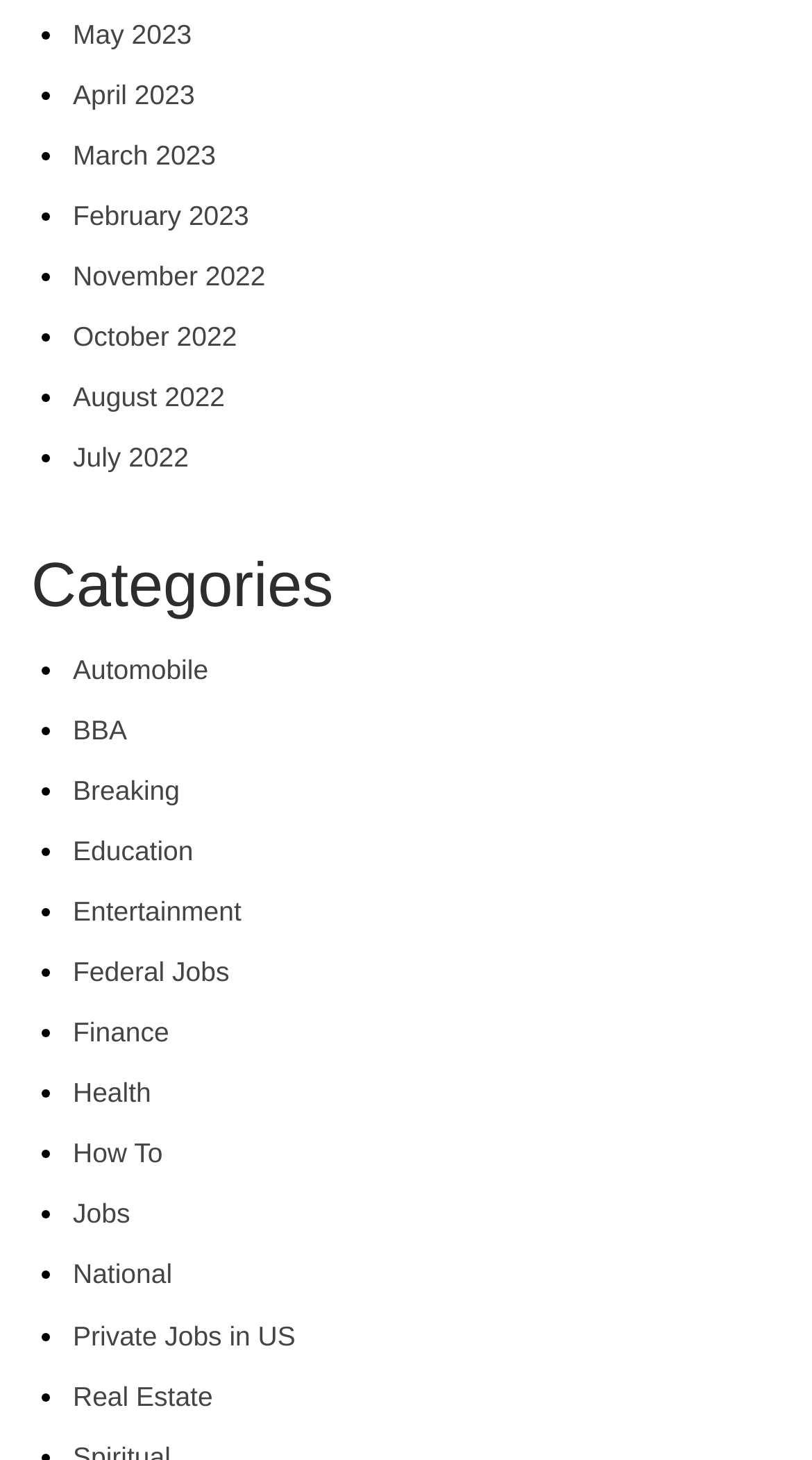Highlight the bounding box coordinates of the region I should click on to meet the following instruction: "Read about Health".

[0.09, 0.738, 0.186, 0.759]